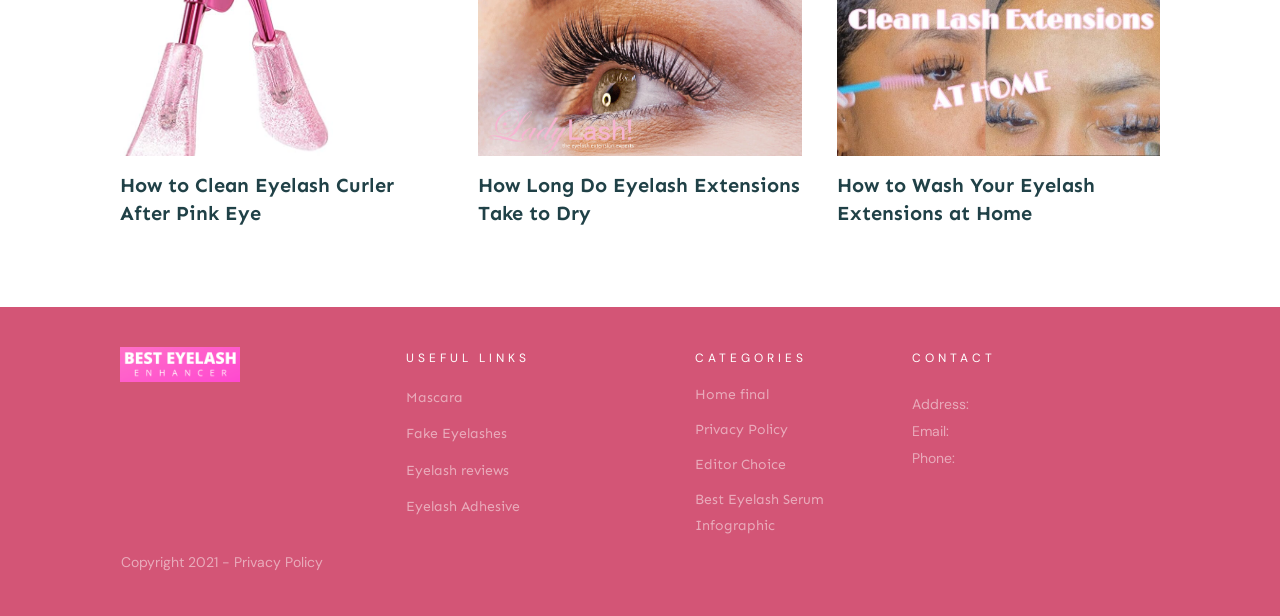What is the purpose of the 'USEFUL LINKS' section?
Please answer the question as detailed as possible based on the image.

The 'USEFUL LINKS' section appears to provide links to related topics, such as 'Mascara', 'Fake Eyelashes', and 'Eyelash reviews', which are likely to be of interest to users who are browsing the webpage for eyelash-related information.